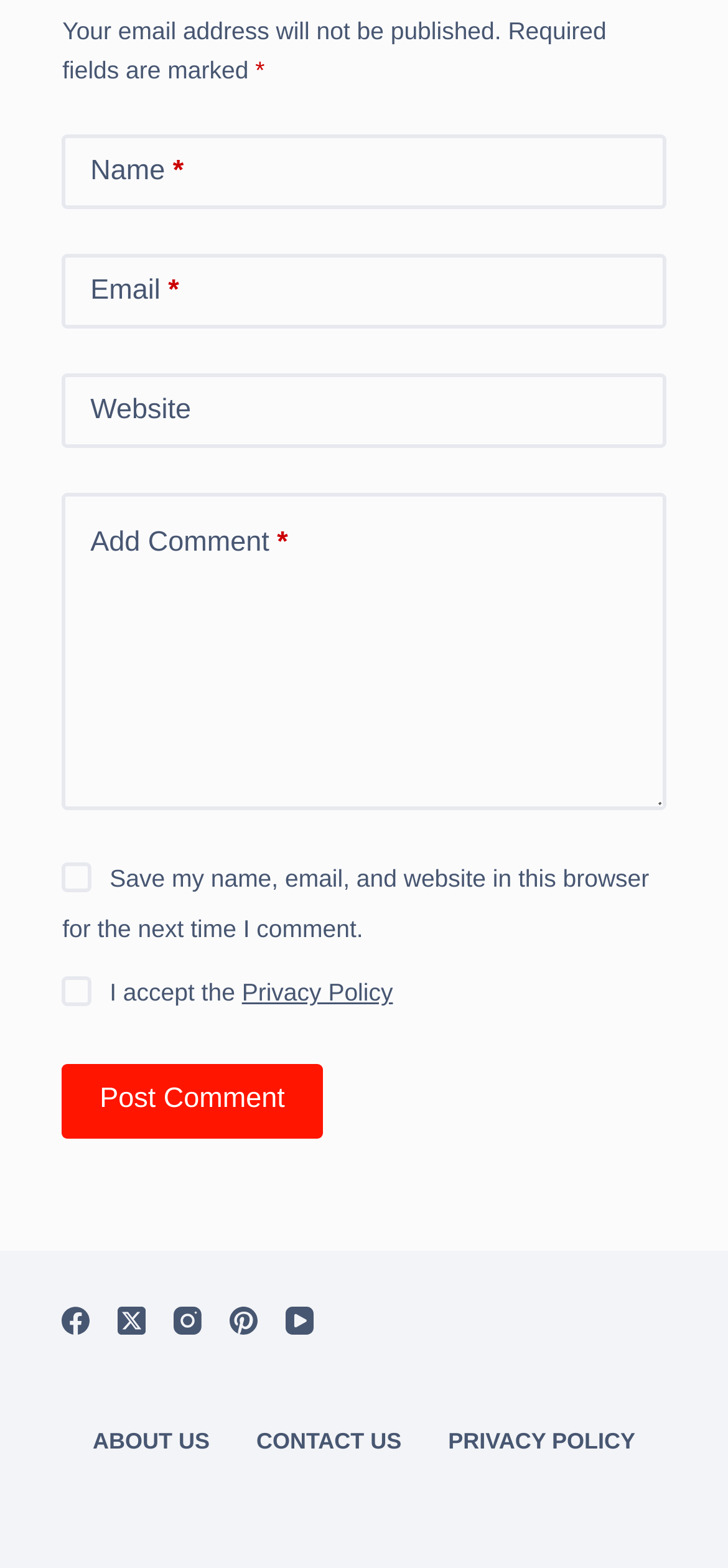What is the required information to post a comment?
Please provide a single word or phrase as your answer based on the screenshot.

Name, Email, Add Comment